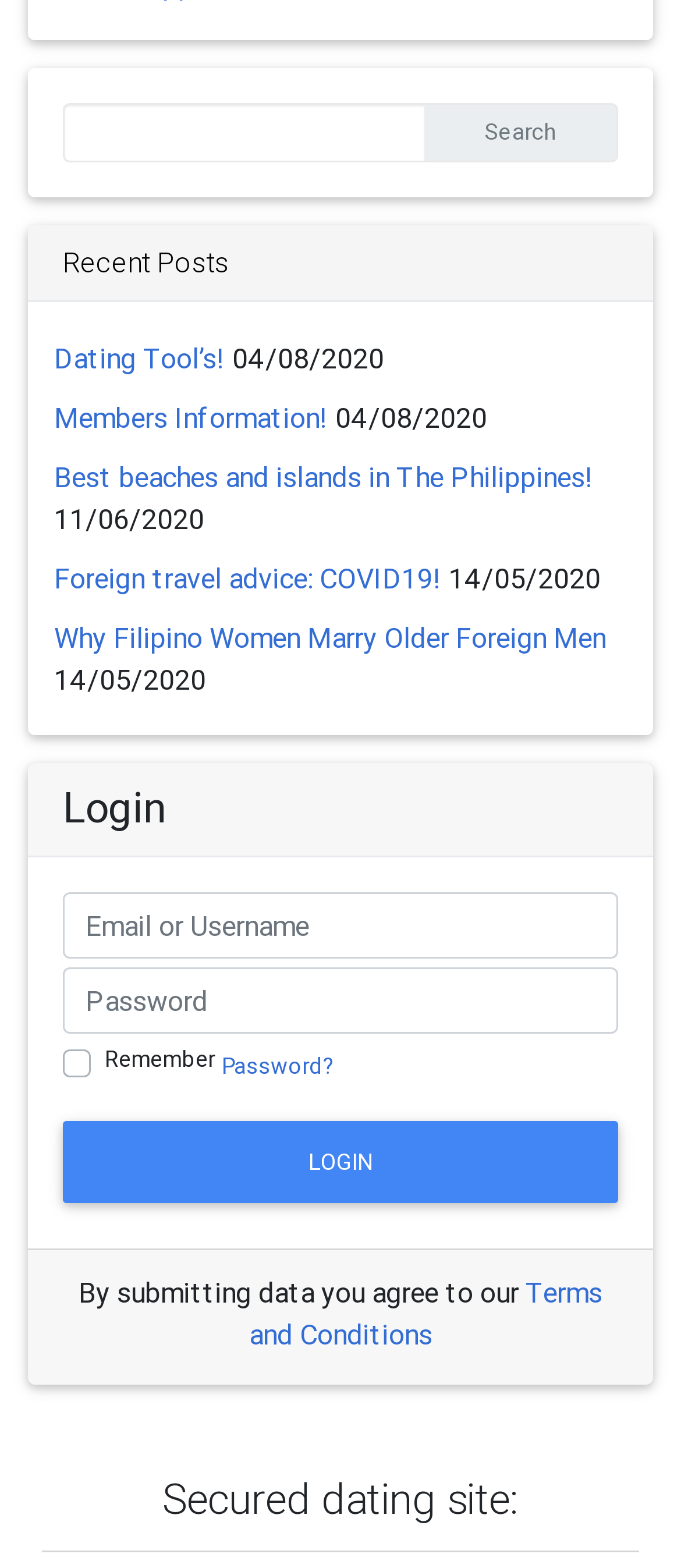Identify the bounding box for the described UI element: "Terms and Conditions".

[0.365, 0.812, 0.885, 0.861]